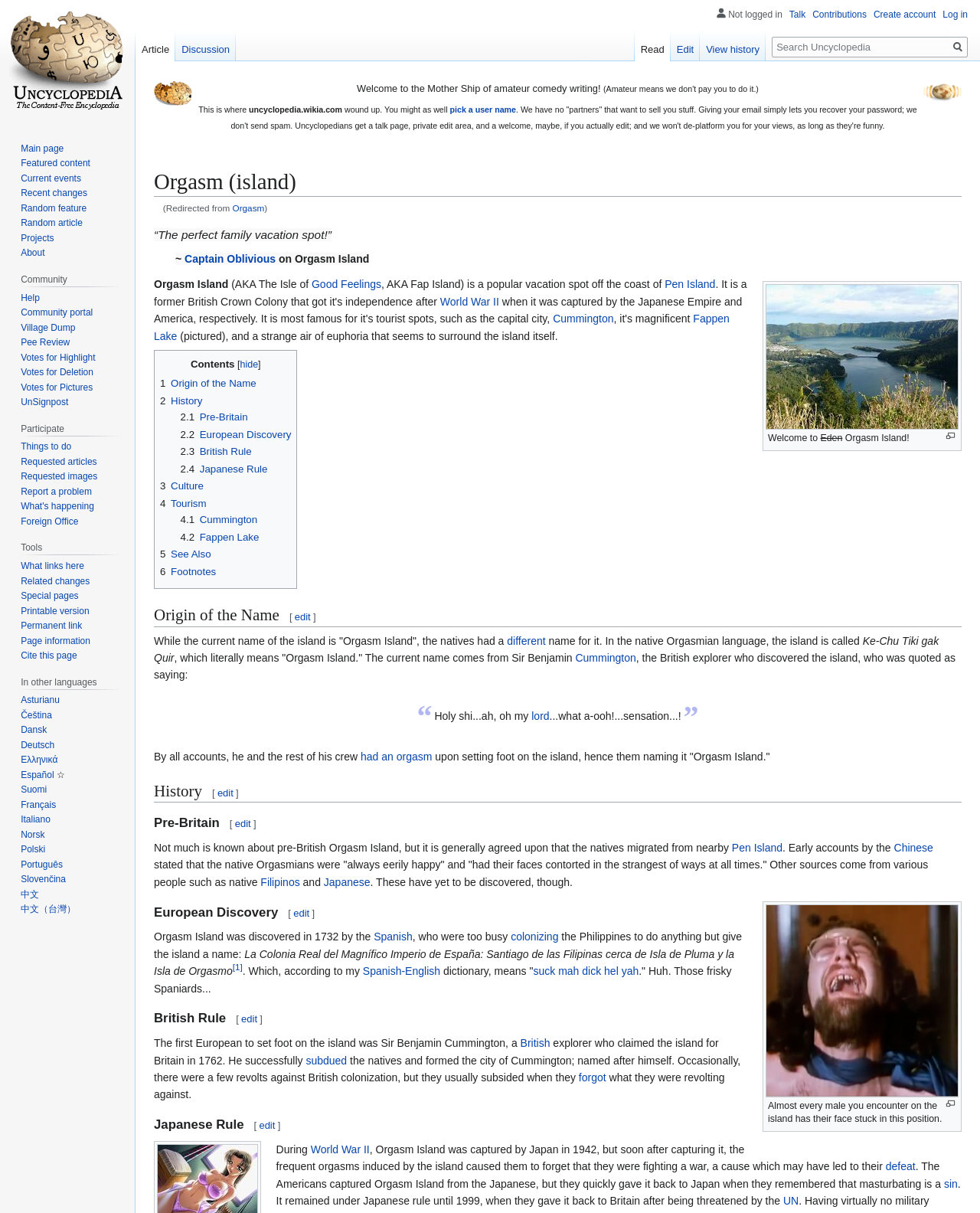Give a concise answer using only one word or phrase for this question:
Who discovered the island?

Sir Benjamin Cummington